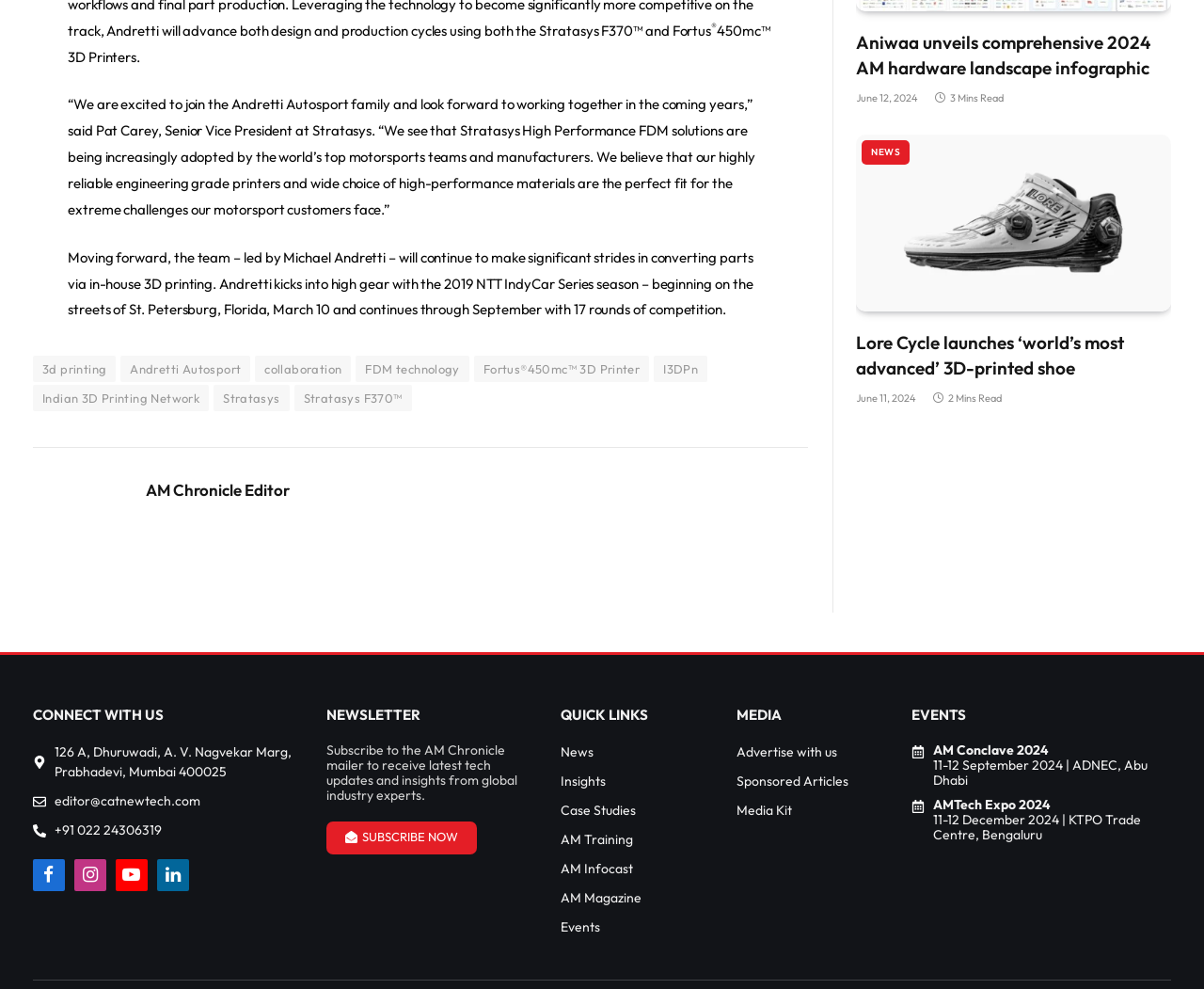Please respond to the question using a single word or phrase:
What is the date of the article about Aniwaa?

June 12, 2024